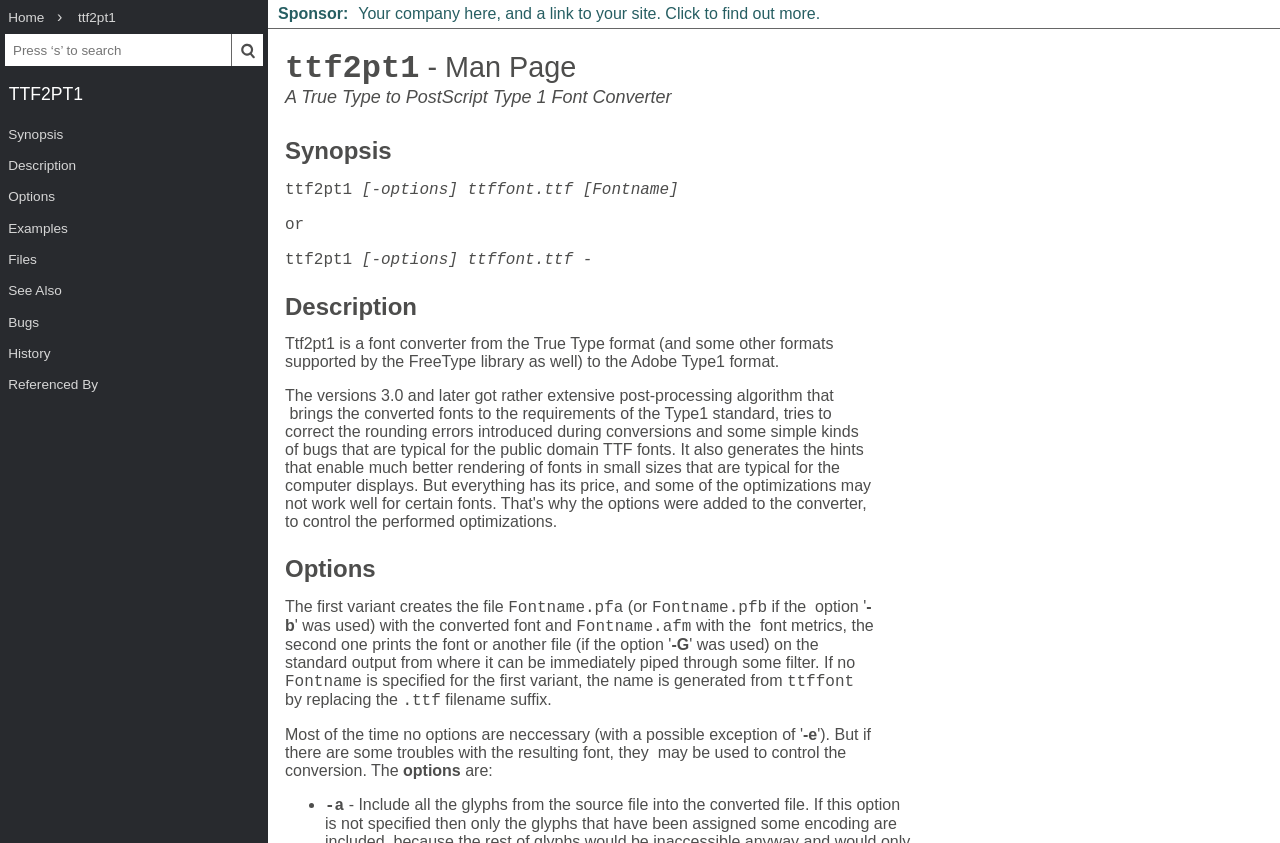What is the name of the font converter?
Deliver a detailed and extensive answer to the question.

The name of the font converter can be found in the heading 'ttf2pt1 - Man Page' and also in the link 'ttf2pt1' at the top of the page.